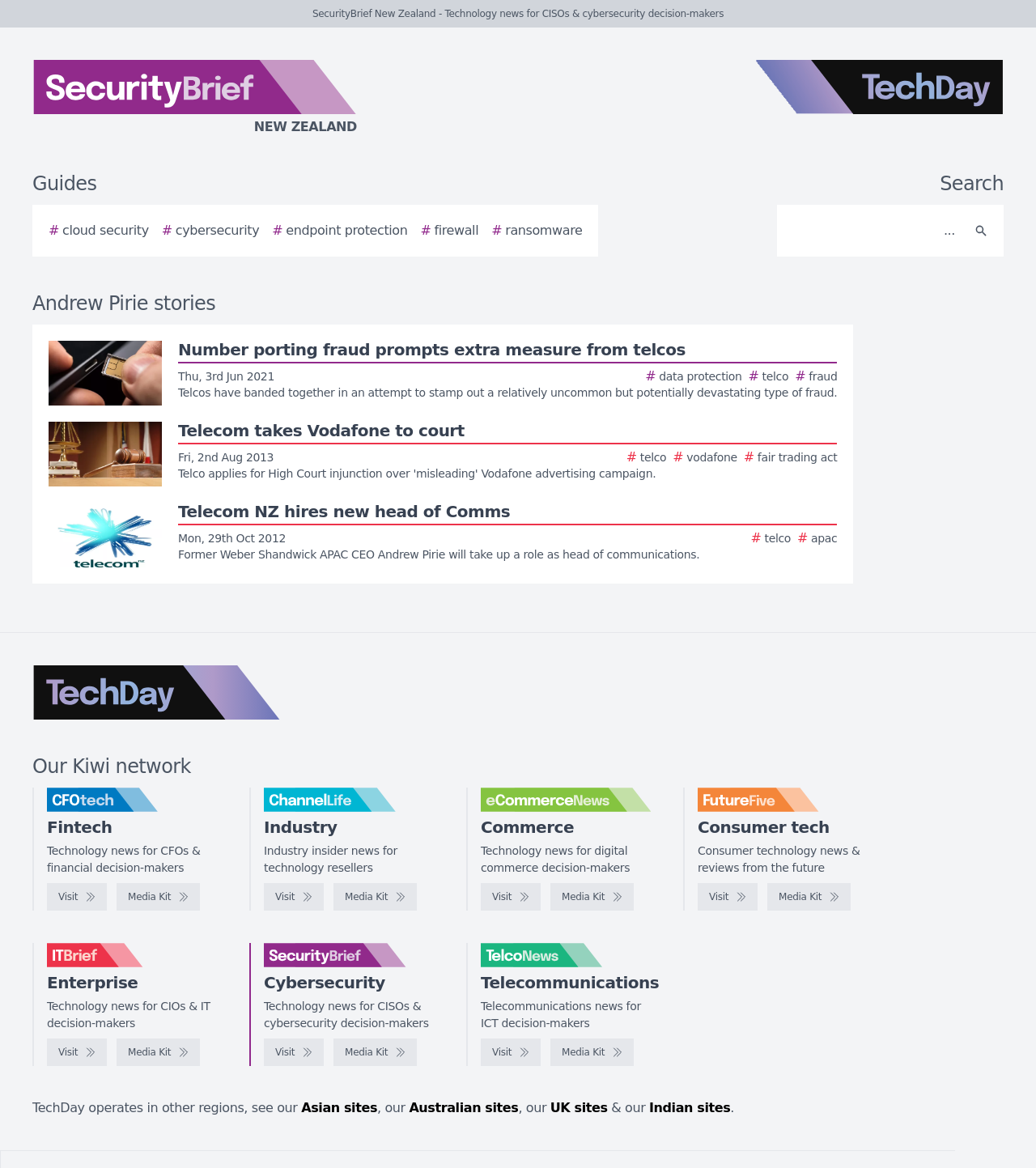Please identify the bounding box coordinates of where to click in order to follow the instruction: "View the story about Telecom NZ hiring a new head of Comms".

[0.047, 0.43, 0.808, 0.486]